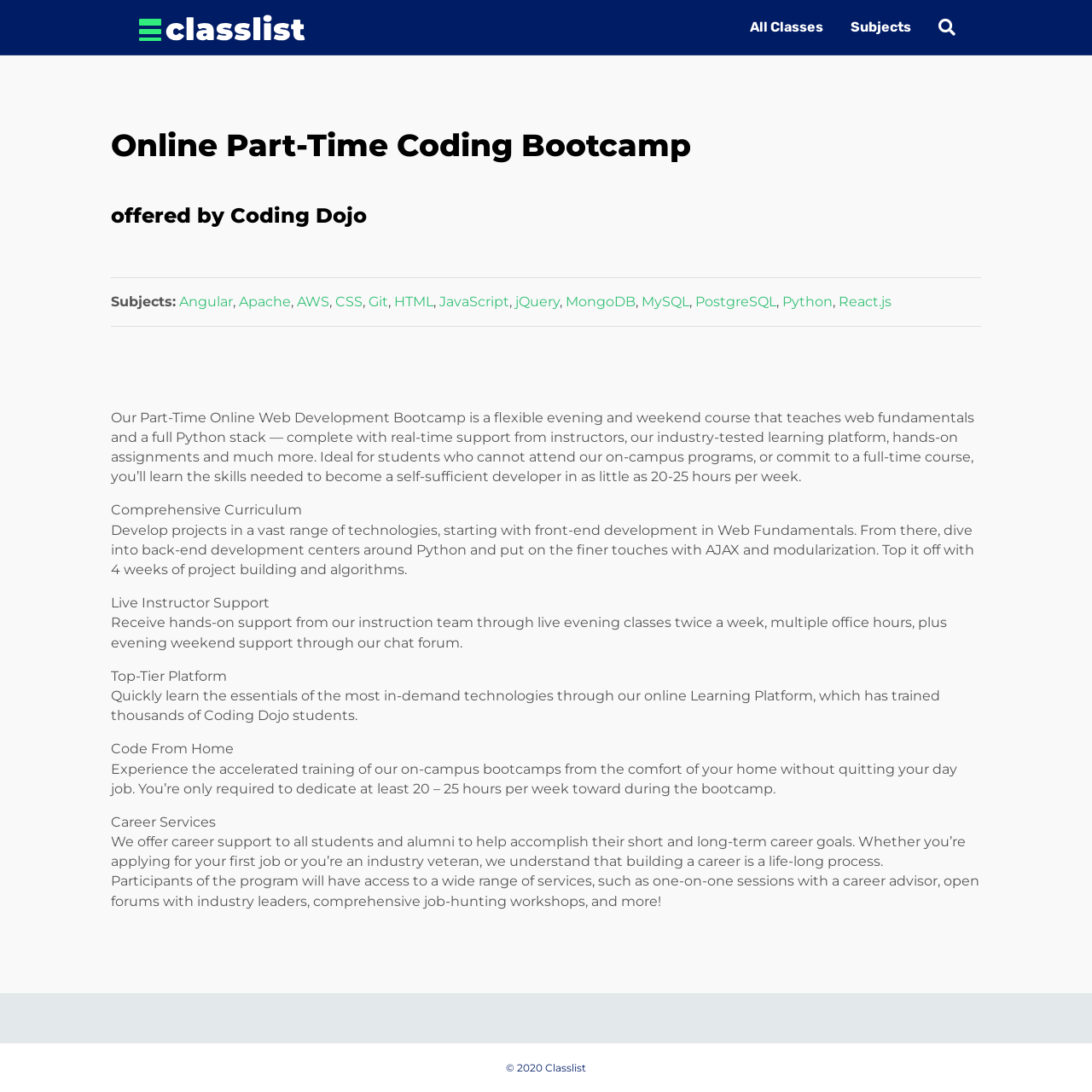Create a detailed summary of the webpage's content and design.

This webpage appears to be a course description page for an online part-time coding bootcamp offered by Coding Dojo. At the top of the page, there is a navigation menu with links to "Search", "All Classes", and "Subjects". Below the navigation menu, there is a heading that reads "Online Part-Time Coding Bootcamp" offered by Coding Dojo.

On the left side of the page, there is a list of subjects, including Angular, Apache, AWS, CSS, Git, HTML, JavaScript, jQuery, MongoDB, MySQL, PostgreSQL, Python, and React.js. These subjects are listed in a horizontal line, separated by commas.

Below the list of subjects, there is a brief description of the bootcamp, which mentions that it is a flexible evening and weekend course that teaches web fundamentals and a full Python stack. The description also highlights the benefits of the course, including real-time support from instructors, a industry-tested learning platform, hands-on assignments, and more.

The page is divided into several sections, each with a heading that describes a key feature of the bootcamp. These sections include "Comprehensive Curriculum", "Live Instructor Support", "Top-Tier Platform", "Code From Home", and "Career Services". Each section provides a brief description of what the bootcamp offers in that area.

At the bottom of the page, there is a copyright notice that reads "© 2020 Classlist".